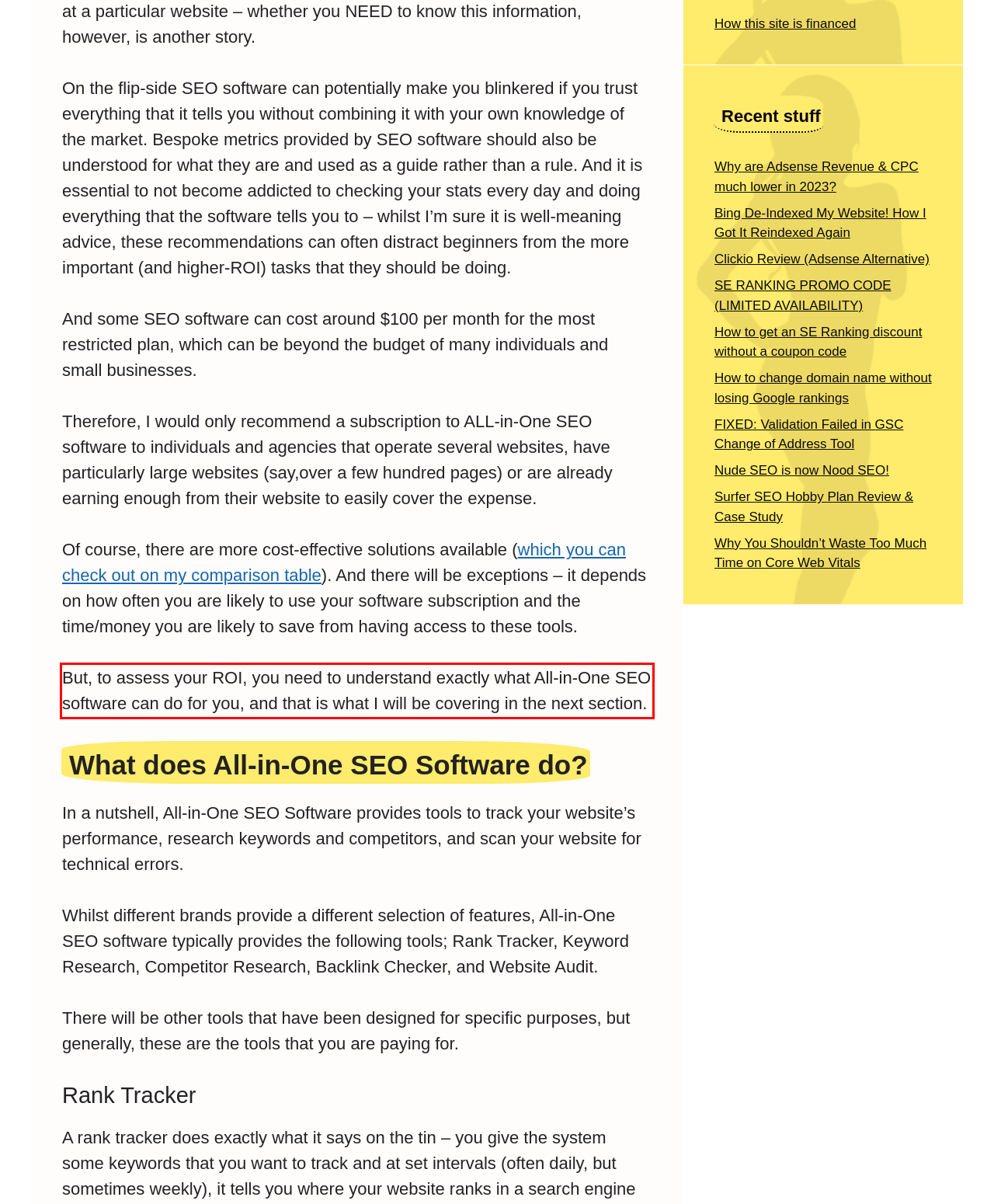You are given a screenshot showing a webpage with a red bounding box. Perform OCR to capture the text within the red bounding box.

But, to assess your ROI, you need to understand exactly what All-in-One SEO software can do for you, and that is what I will be covering in the next section.